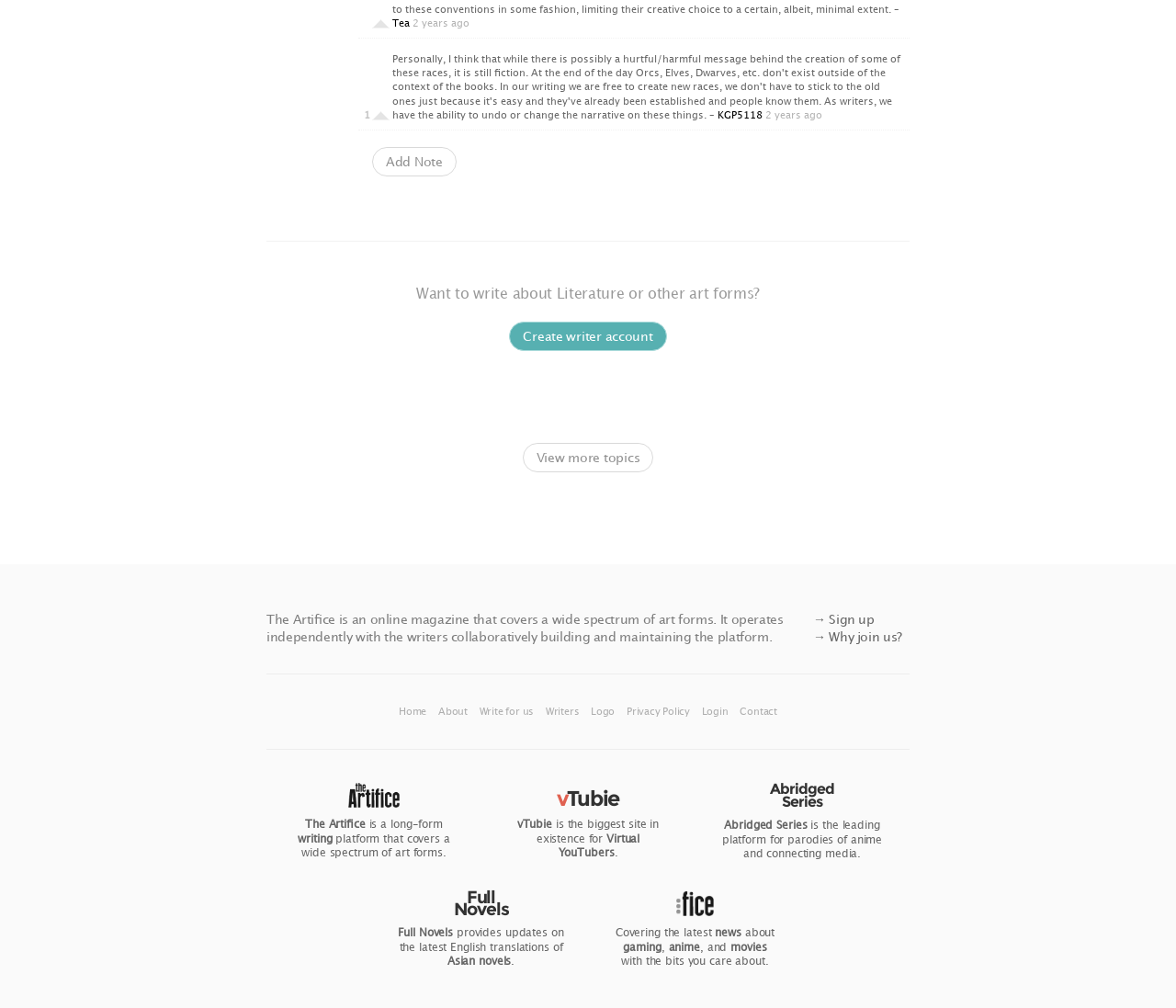Could you specify the bounding box coordinates for the clickable section to complete the following instruction: "Click the 'Create writer account' link"?

[0.433, 0.319, 0.567, 0.348]